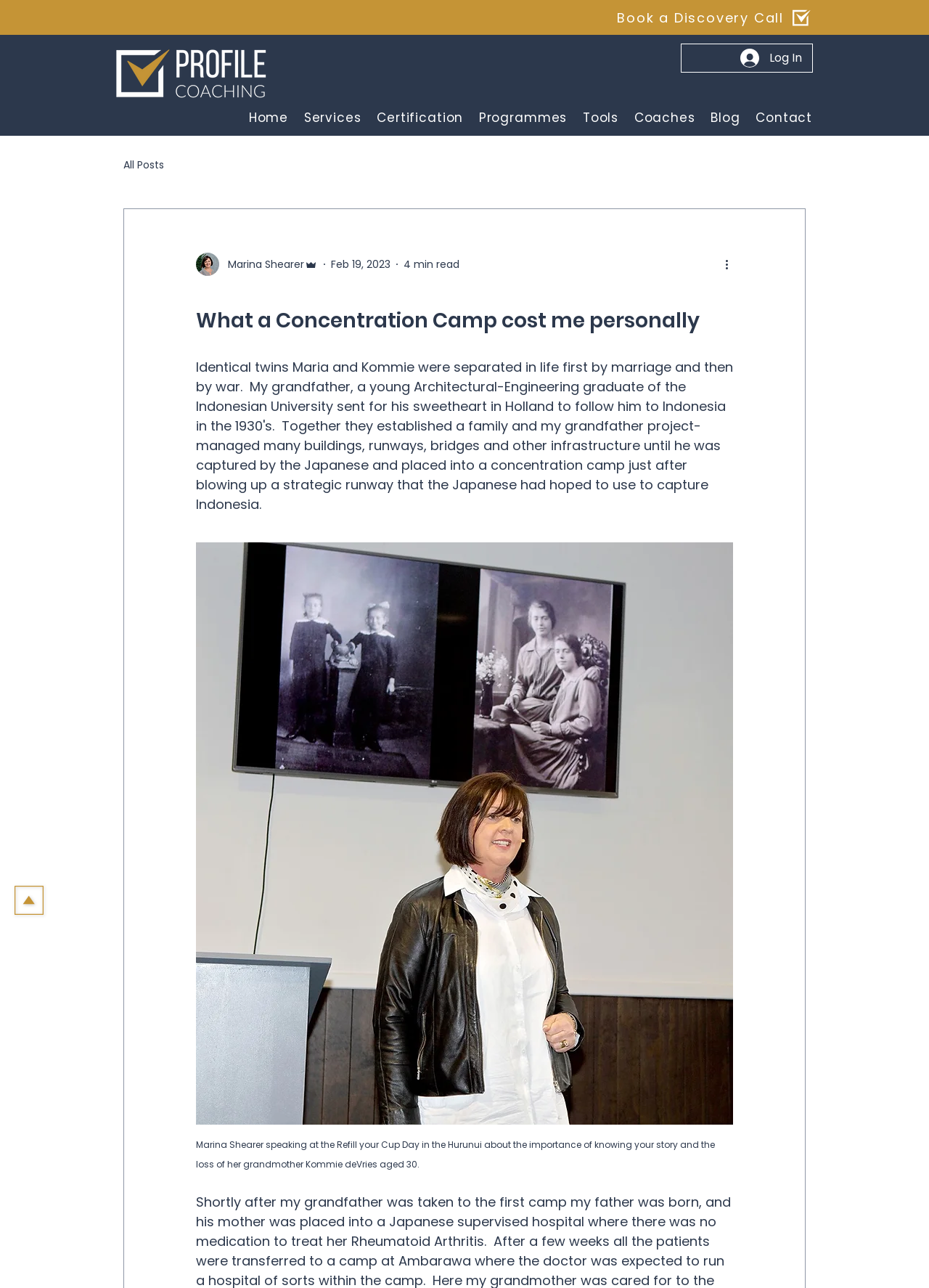Identify and provide the main heading of the webpage.

What a Concentration Camp cost me personally